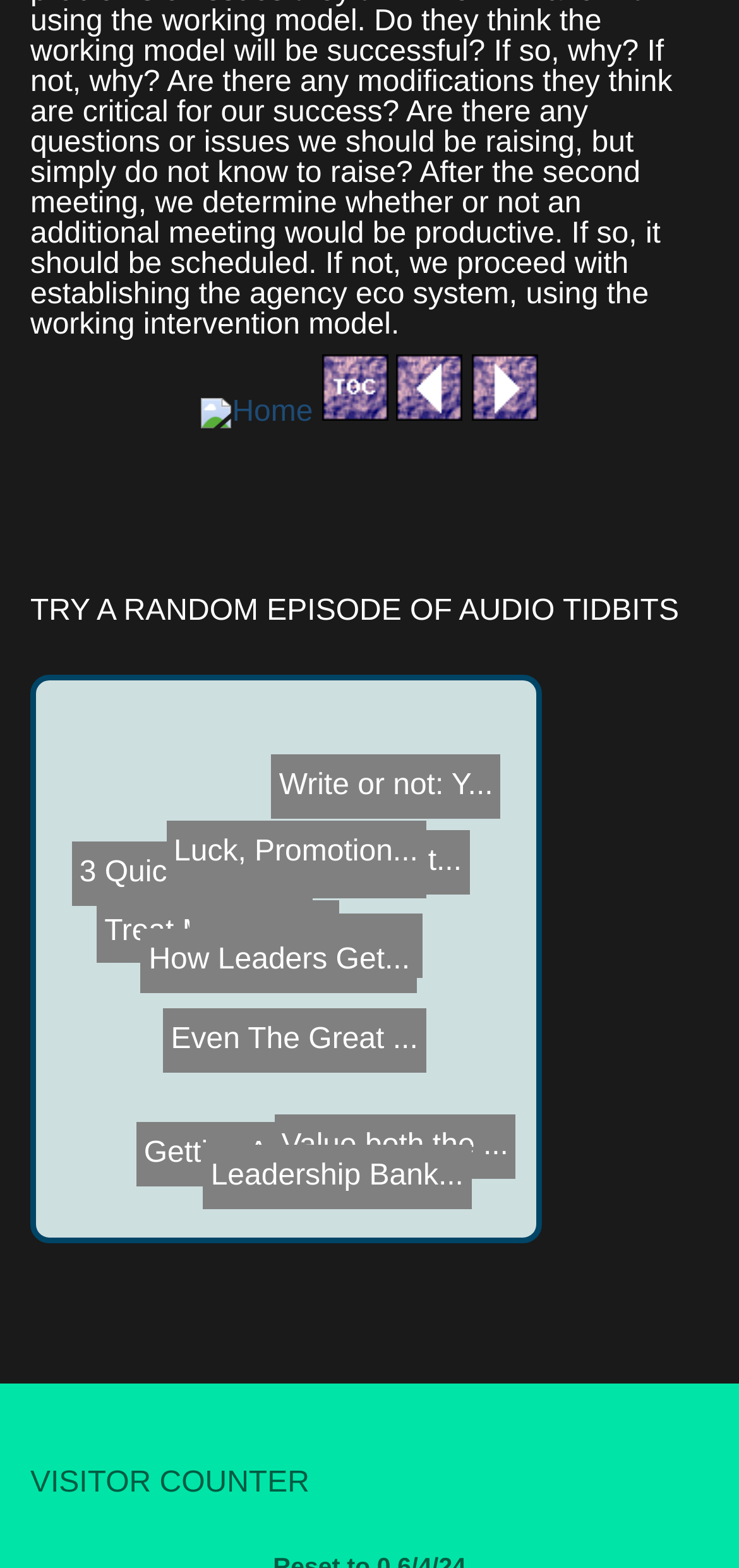Determine the bounding box for the UI element as described: "Relating Long T...". The coordinates should be represented as four float numbers between 0 and 1, formatted as [left, top, right, bottom].

[0.204, 0.571, 0.543, 0.612]